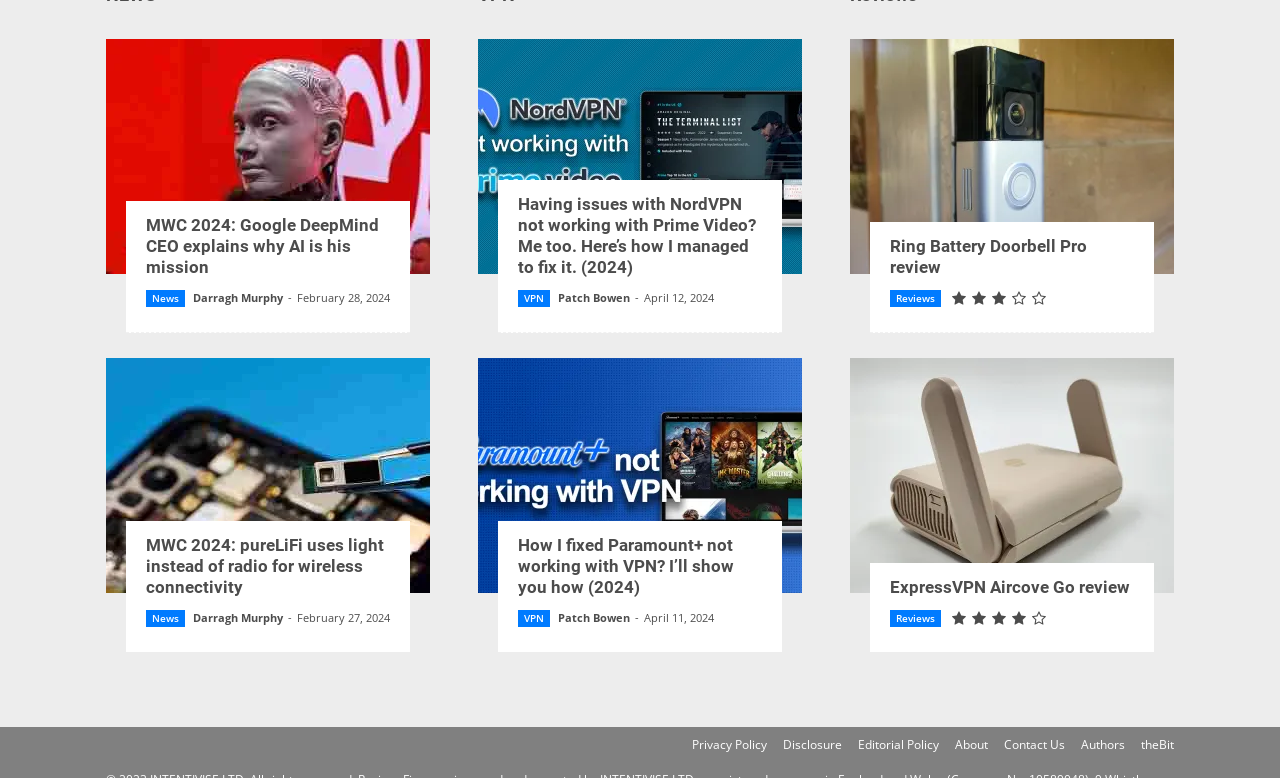Could you determine the bounding box coordinates of the clickable element to complete the instruction: "Check the Privacy Policy"? Provide the coordinates as four float numbers between 0 and 1, i.e., [left, top, right, bottom].

[0.541, 0.946, 0.599, 0.969]